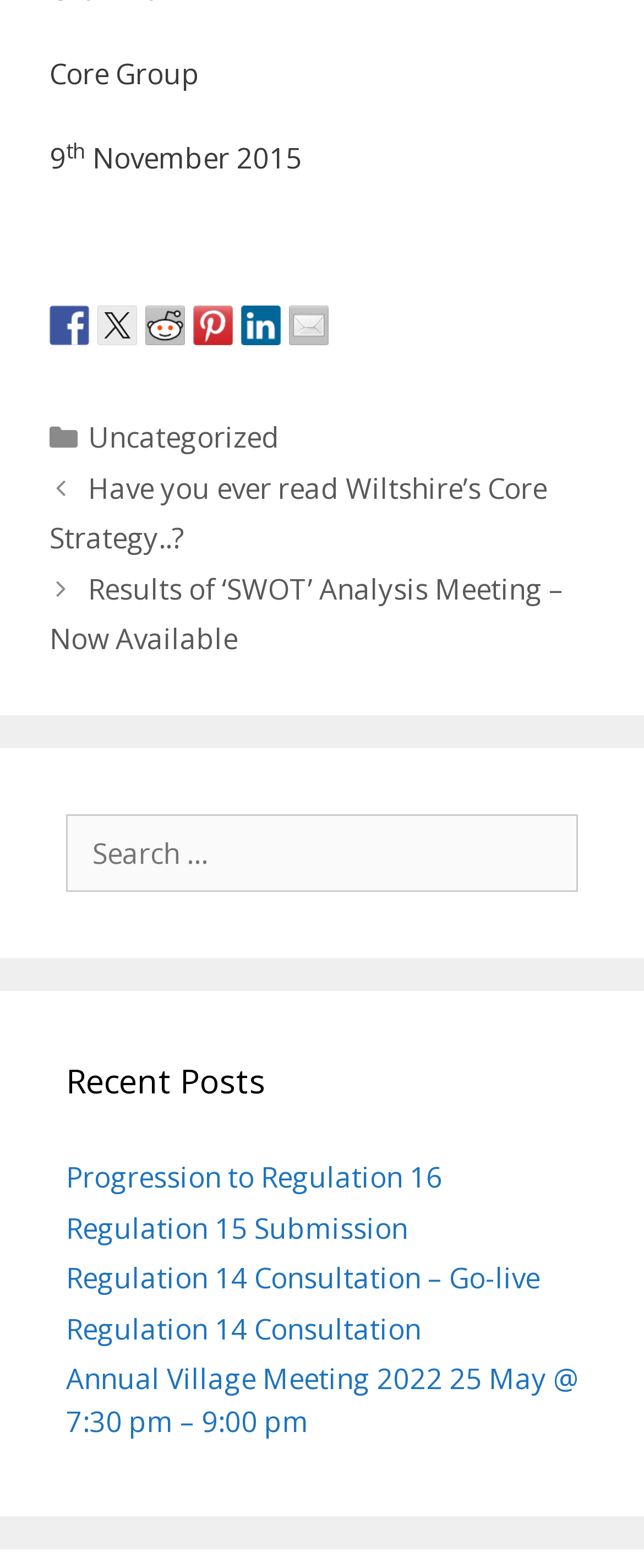What is the category of the post?
From the image, respond using a single word or phrase.

Uncategorized